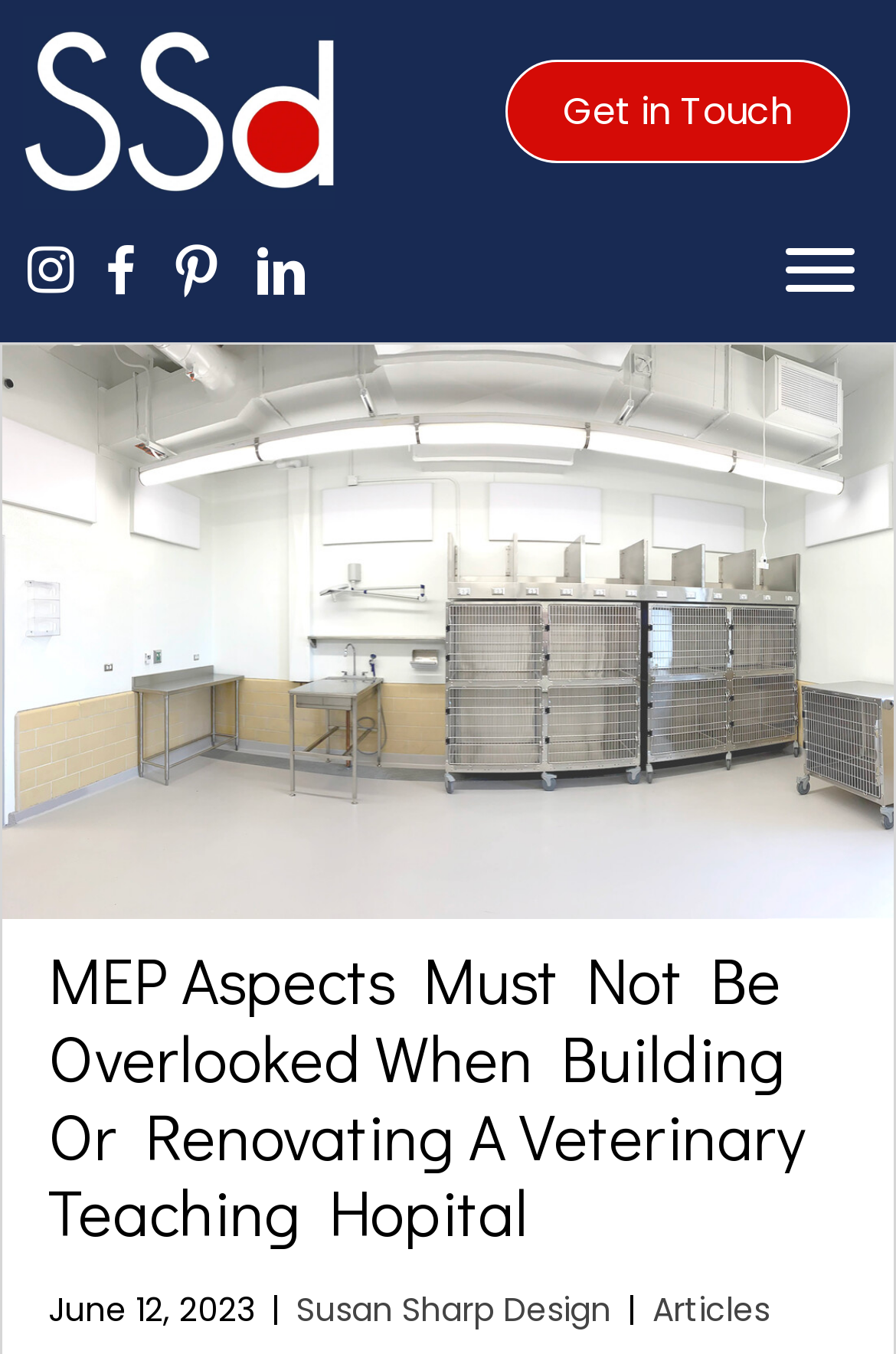Highlight the bounding box of the UI element that corresponds to this description: "Get in Touch".

[0.564, 0.043, 0.949, 0.12]